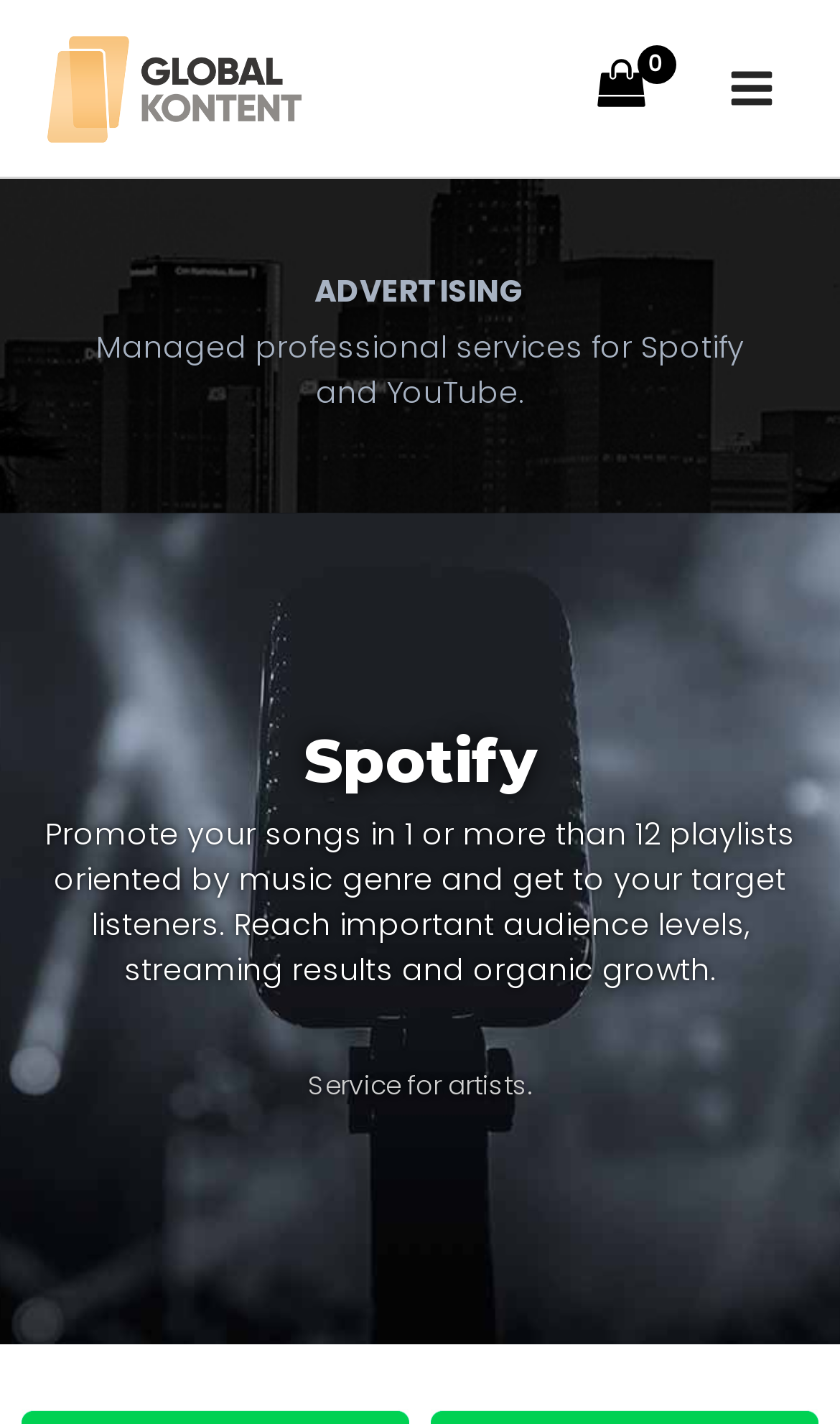What is the company name?
We need a detailed and meticulous answer to the question.

The company name can be found in the top-left corner of the webpage, where it is written as a link and also accompanied by an image with the same name.